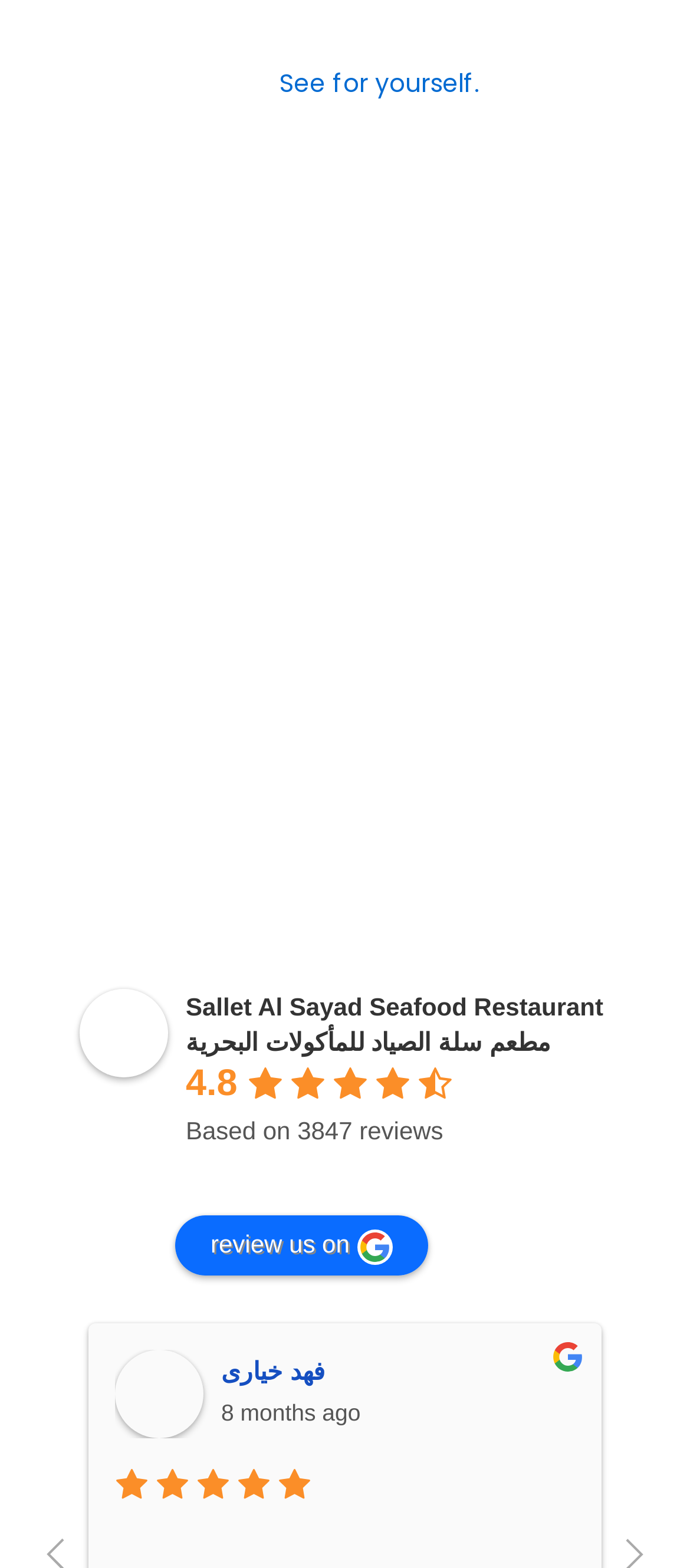Respond with a single word or phrase:
How many reviews are considered for the rating?

3847